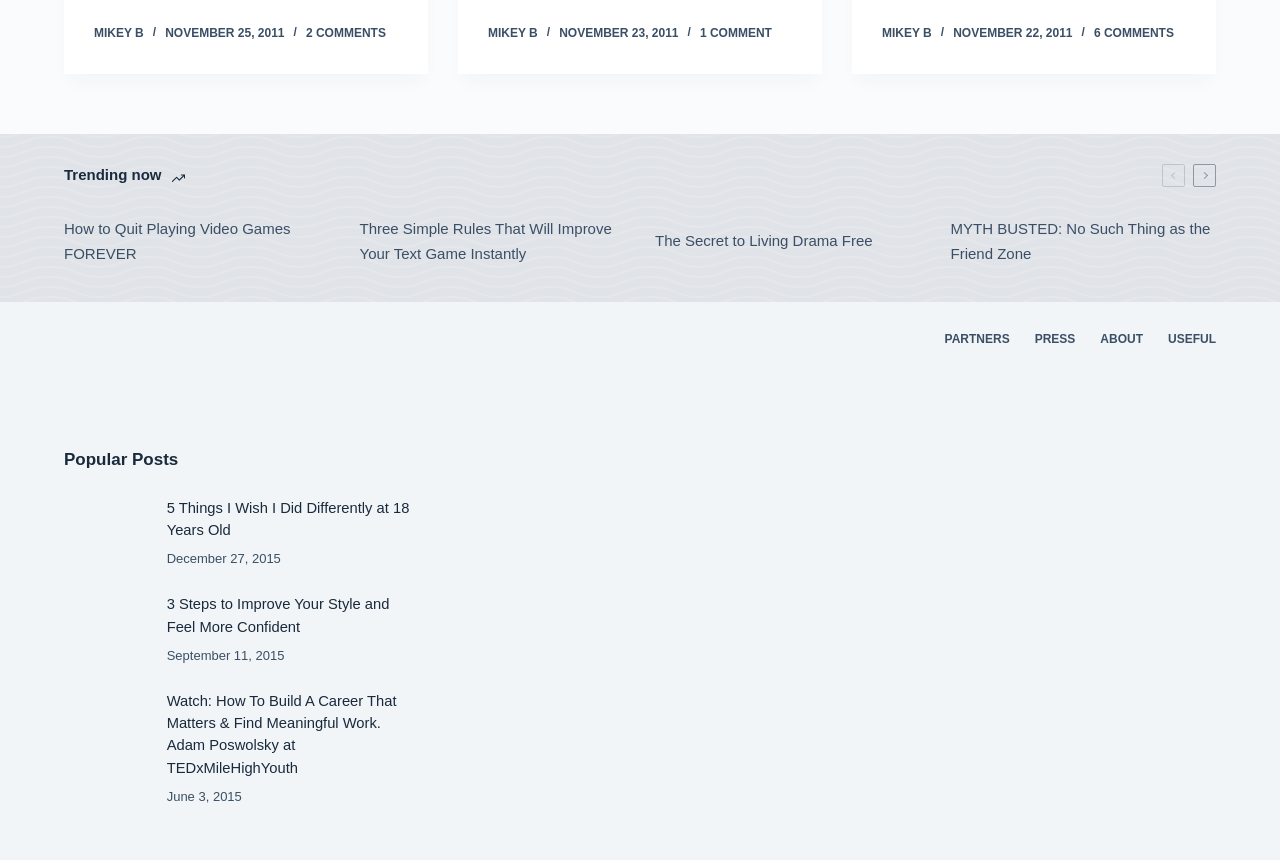Bounding box coordinates are specified in the format (top-left x, top-left y, bottom-right x, bottom-right y). All values are floating point numbers bounded between 0 and 1. Please provide the bounding box coordinate of the region this sentence describes: About

[0.85, 0.386, 0.903, 0.404]